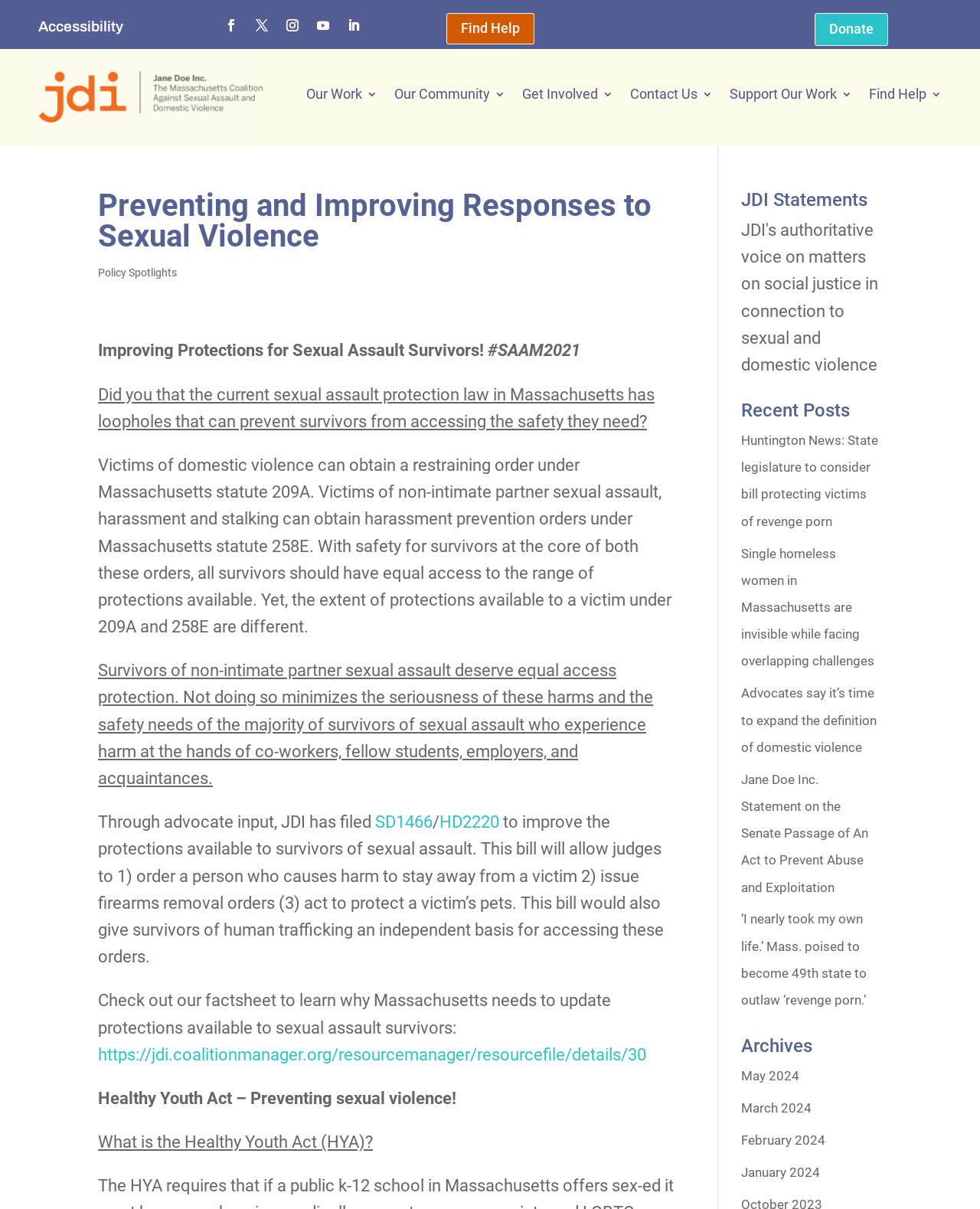Locate the bounding box coordinates of the clickable area needed to fulfill the instruction: "Click Find Help".

[0.455, 0.011, 0.545, 0.036]